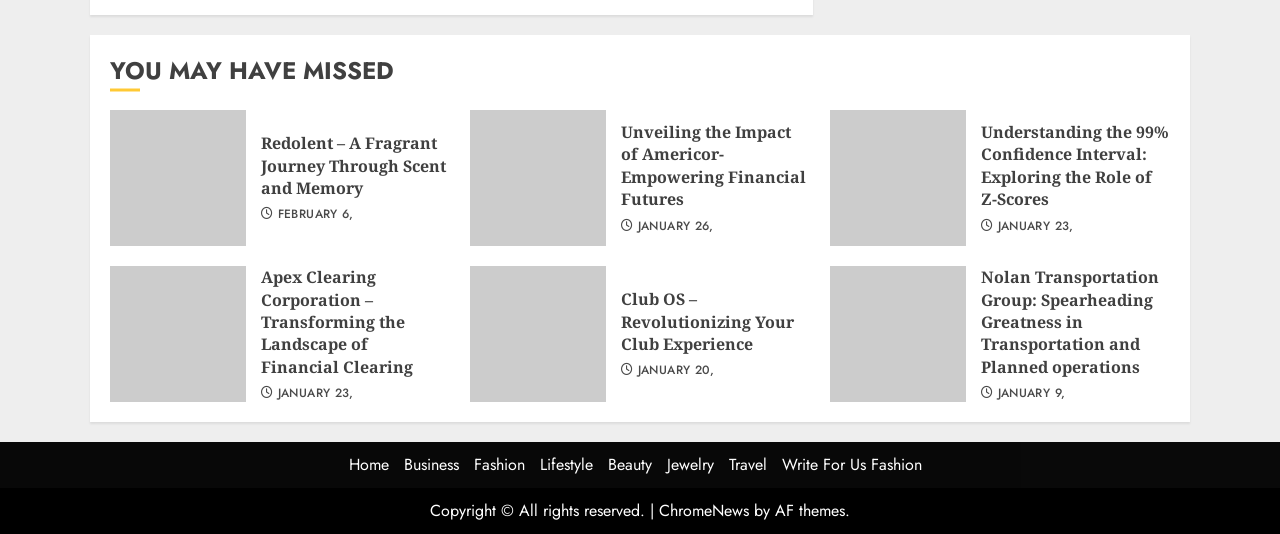Identify the bounding box coordinates of the element that should be clicked to fulfill this task: "Click on 'Redolent – A Fragrant Journey Through Scent and Memory'". The coordinates should be provided as four float numbers between 0 and 1, i.e., [left, top, right, bottom].

[0.086, 0.207, 0.192, 0.461]